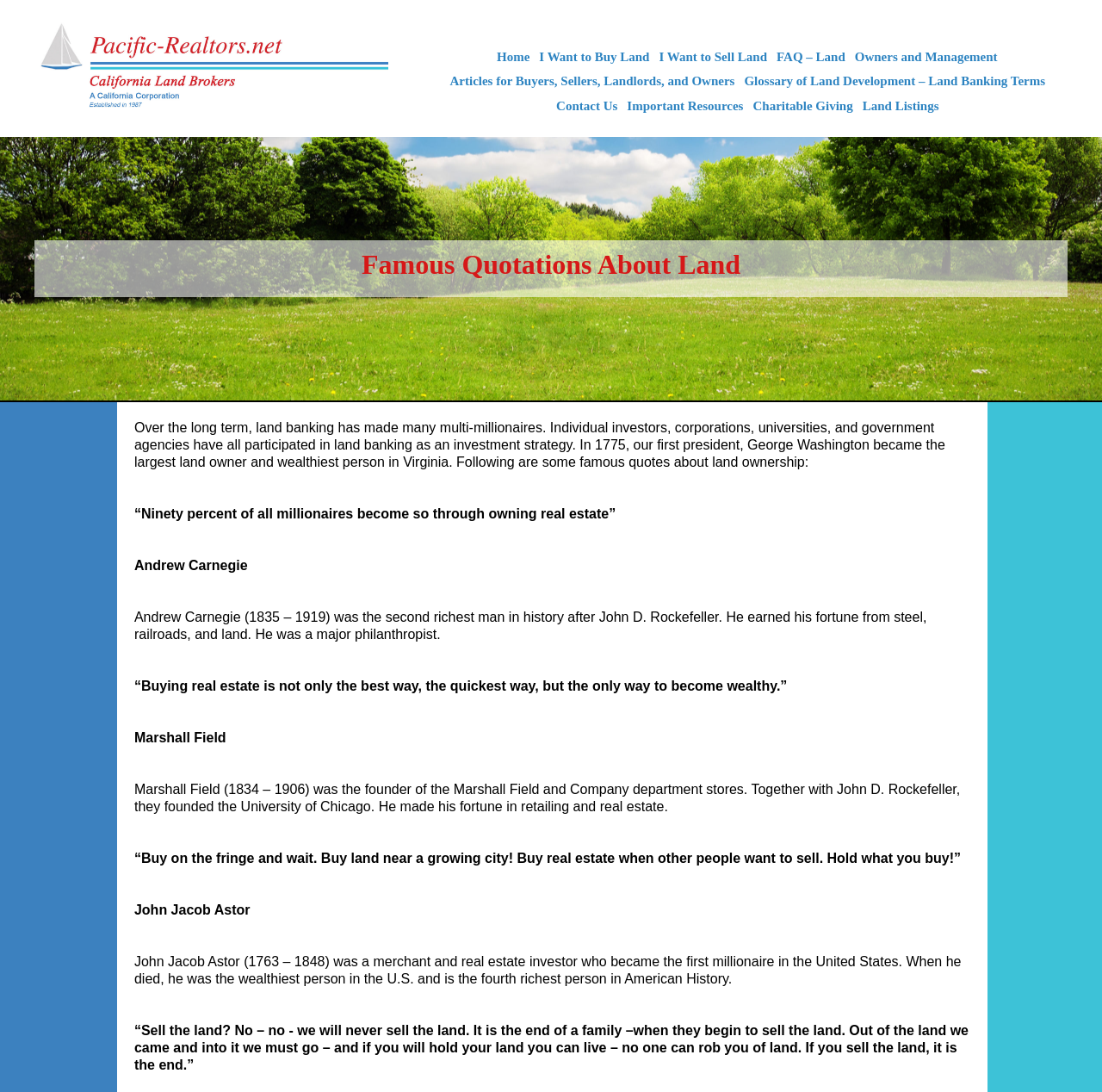What is the main topic of this webpage?
Based on the image, please offer an in-depth response to the question.

Based on the webpage content, it appears that the main topic is land ownership, as it discusses famous quotations about land and provides information about land banking as an investment strategy.